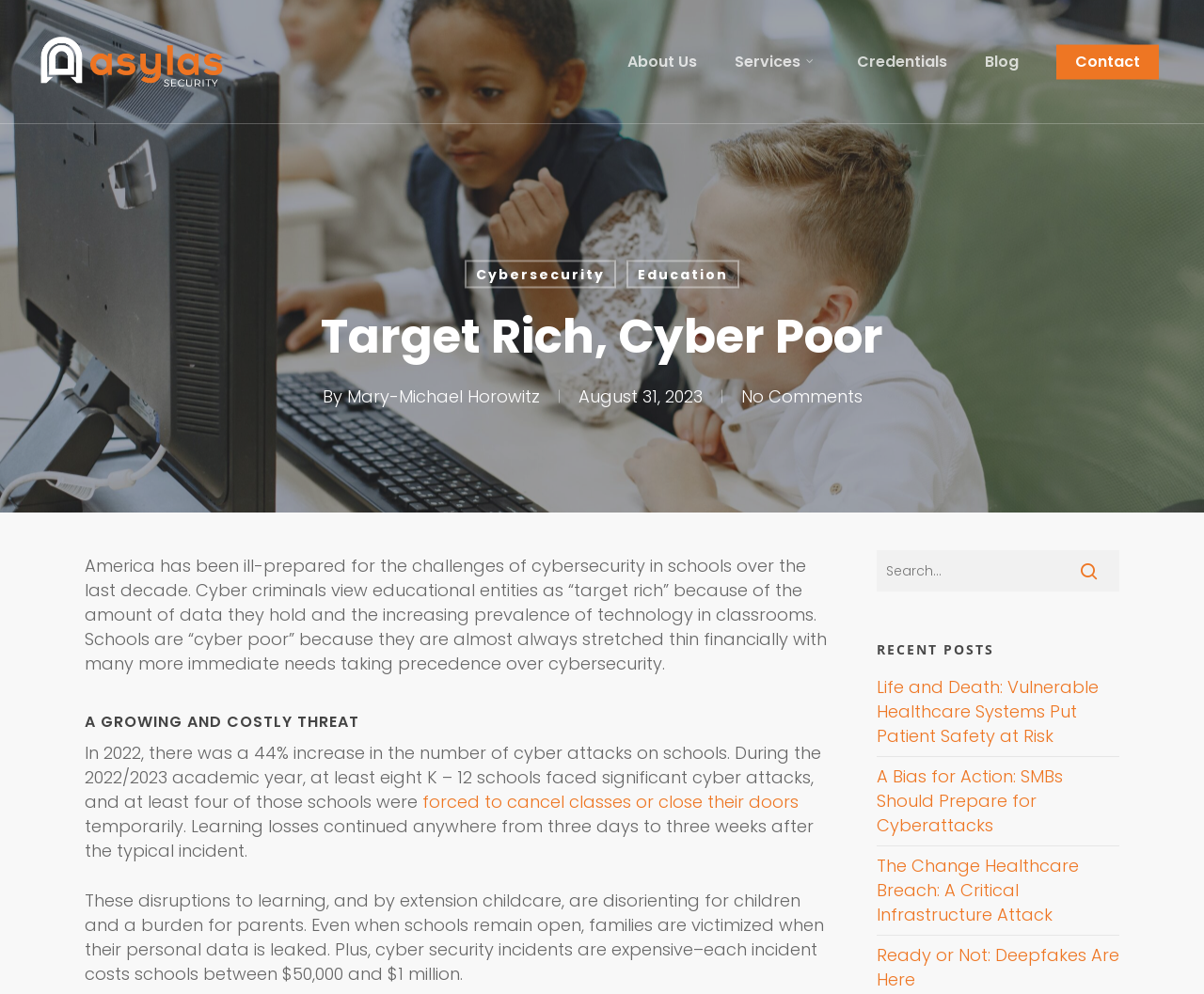What is the topic of the article?
Refer to the image and give a detailed response to the question.

The topic of the article can be inferred from the heading 'Target Rich, Cyber Poor' and the content of the article, which discusses the challenges of cybersecurity in schools and the impact of cyber attacks on educational entities.